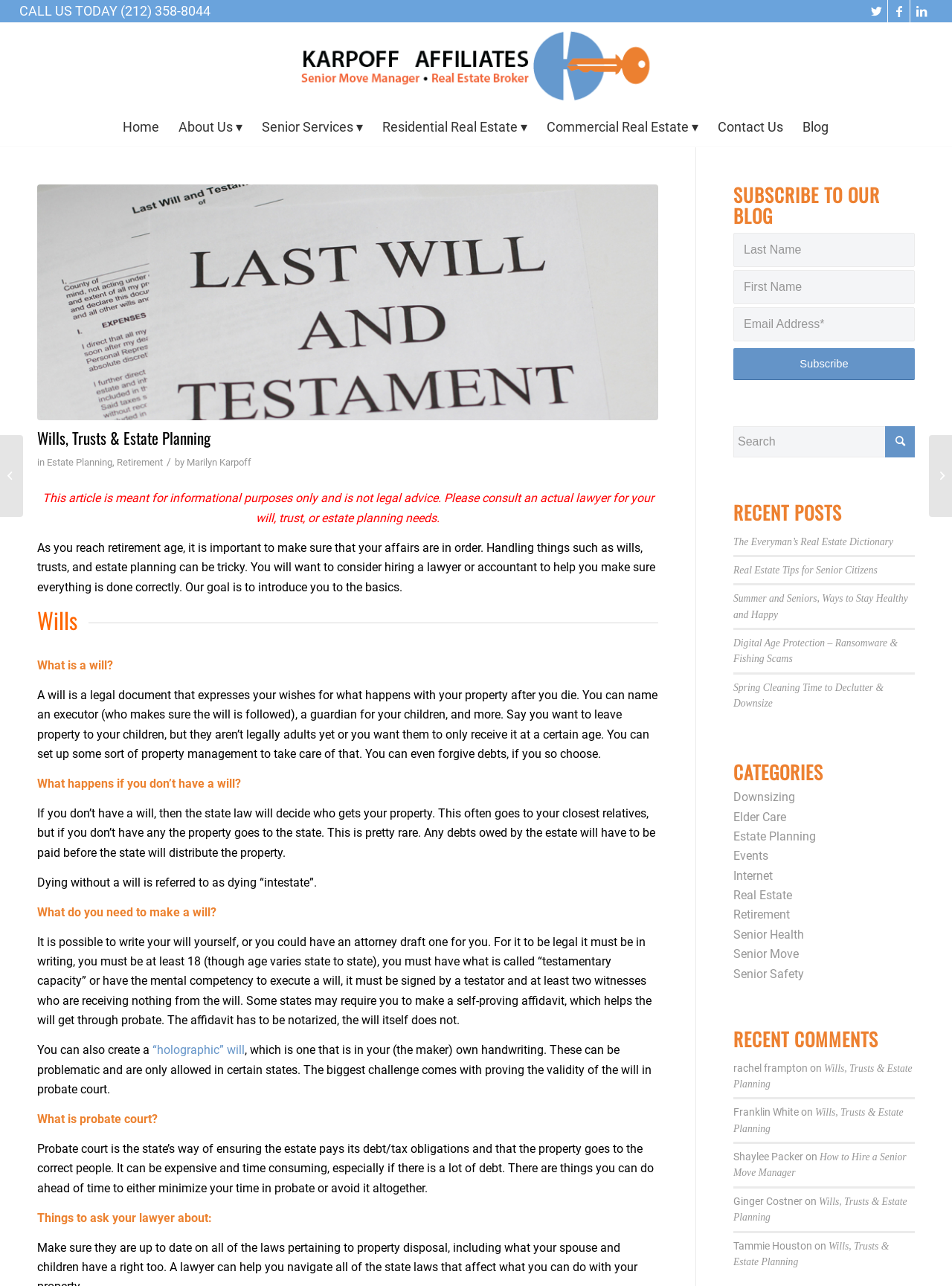Provide the bounding box coordinates of the area you need to click to execute the following instruction: "Search for something".

[0.77, 0.331, 0.961, 0.356]